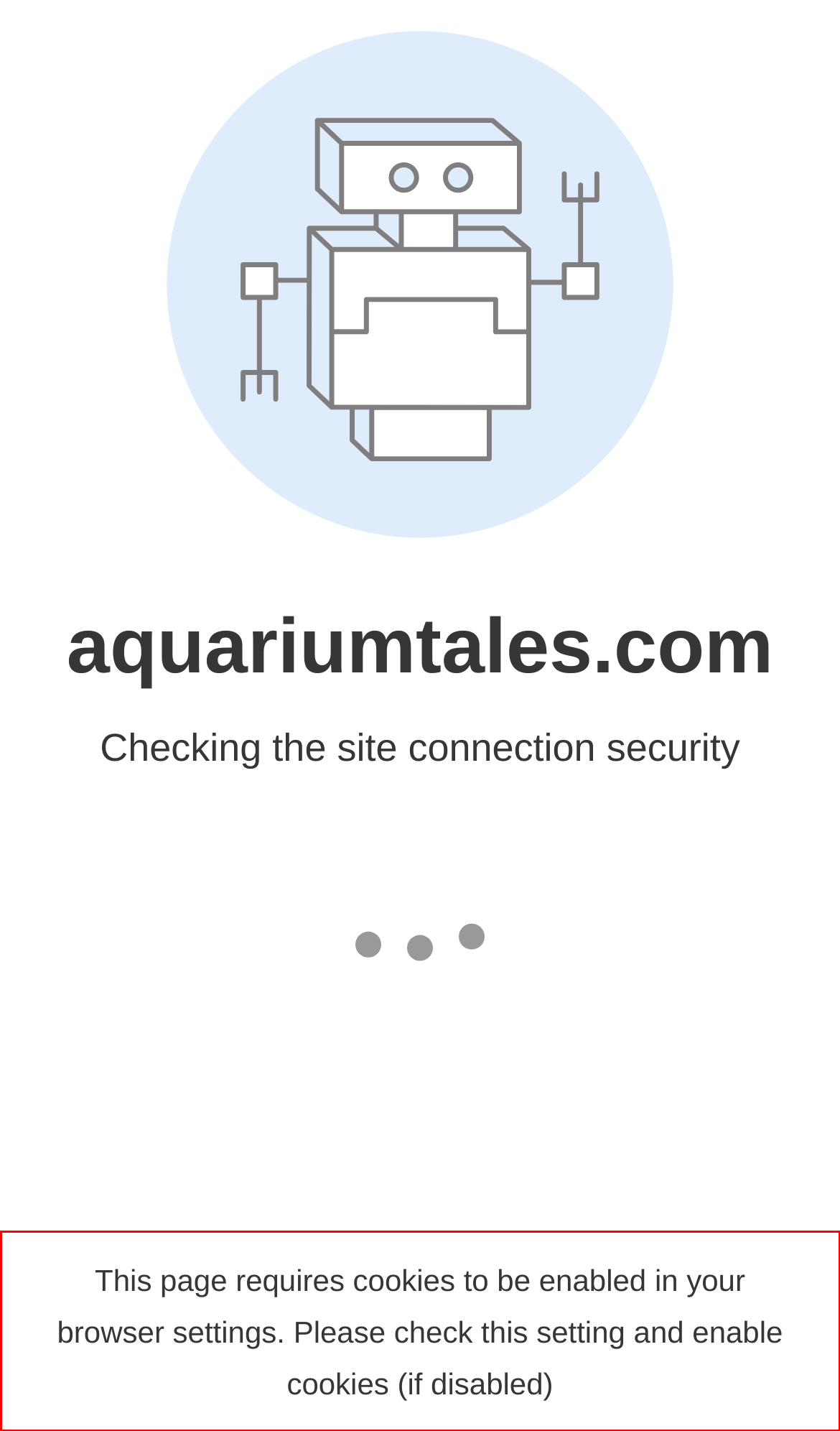Within the screenshot of the webpage, there is a red rectangle. Please recognize and generate the text content inside this red bounding box.

This page requires cookies to be enabled in your browser settings. Please check this setting and enable cookies (if disabled)